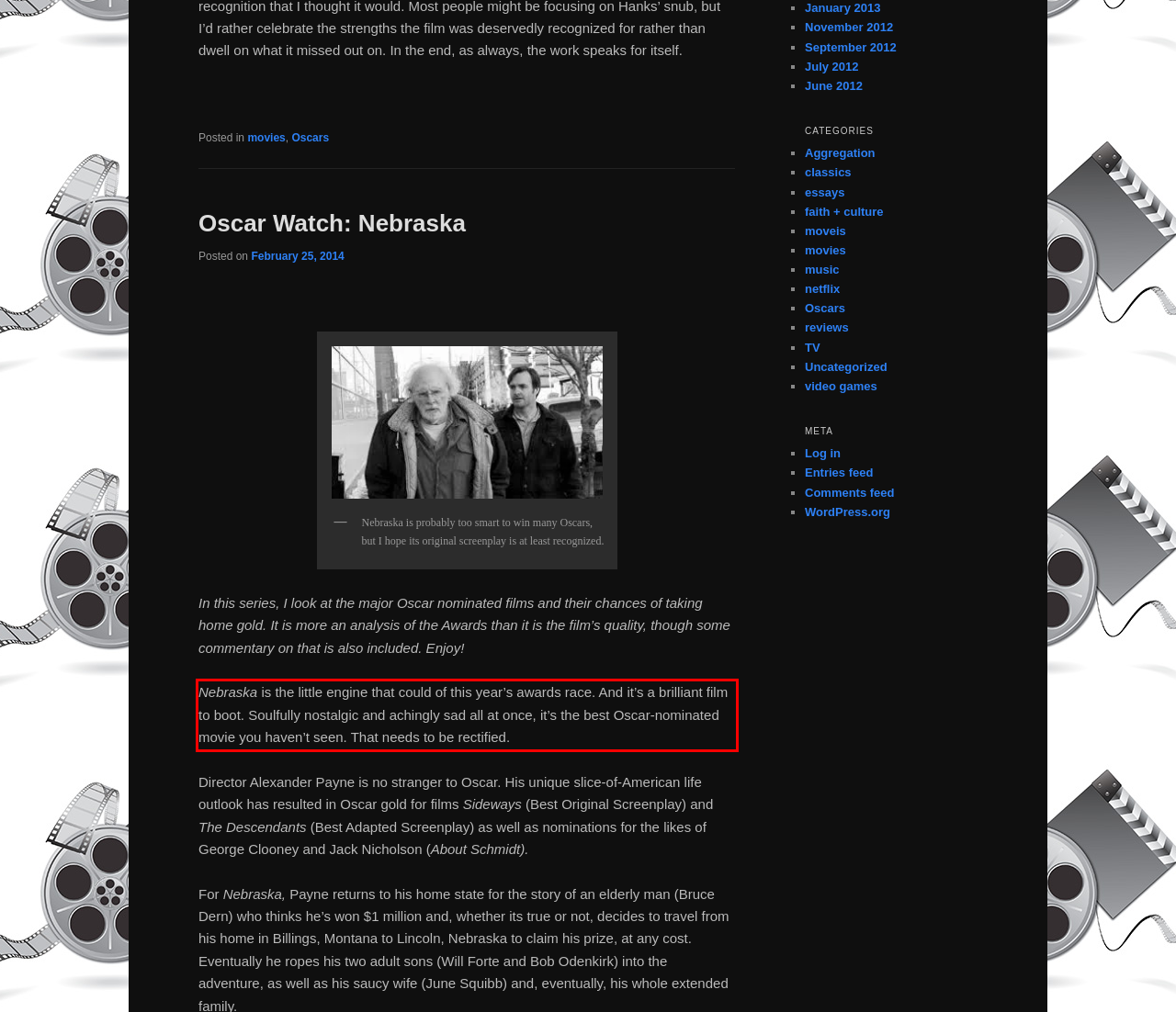Please look at the webpage screenshot and extract the text enclosed by the red bounding box.

Nebraska is the little engine that could of this year’s awards race. And it’s a brilliant film to boot. Soulfully nostalgic and achingly sad all at once, it’s the best Oscar-nominated movie you haven’t seen. That needs to be rectified.